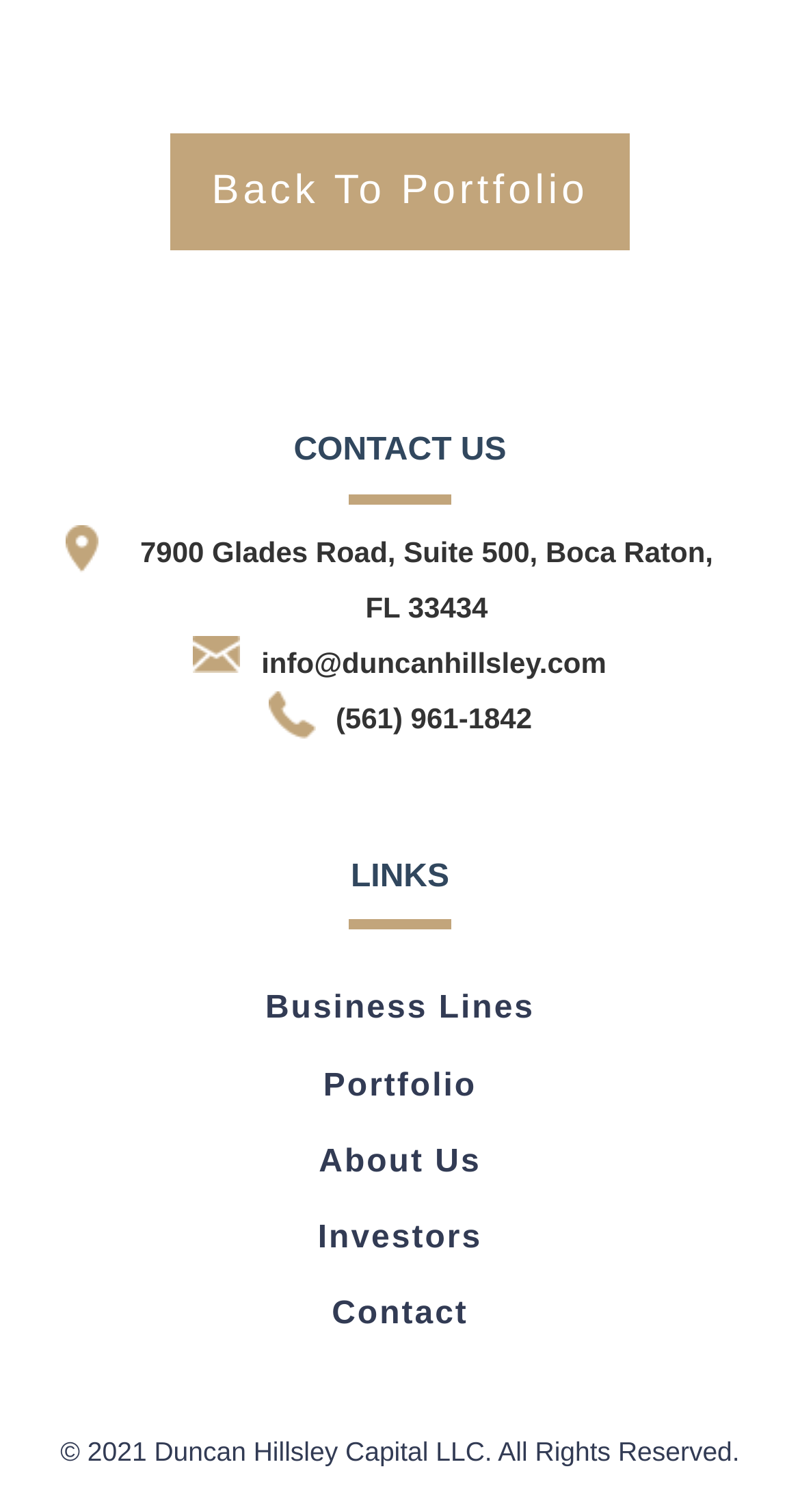Please identify the bounding box coordinates of the element that needs to be clicked to execute the following command: "view business lines". Provide the bounding box using four float numbers between 0 and 1, formatted as [left, top, right, bottom].

[0.332, 0.656, 0.668, 0.679]